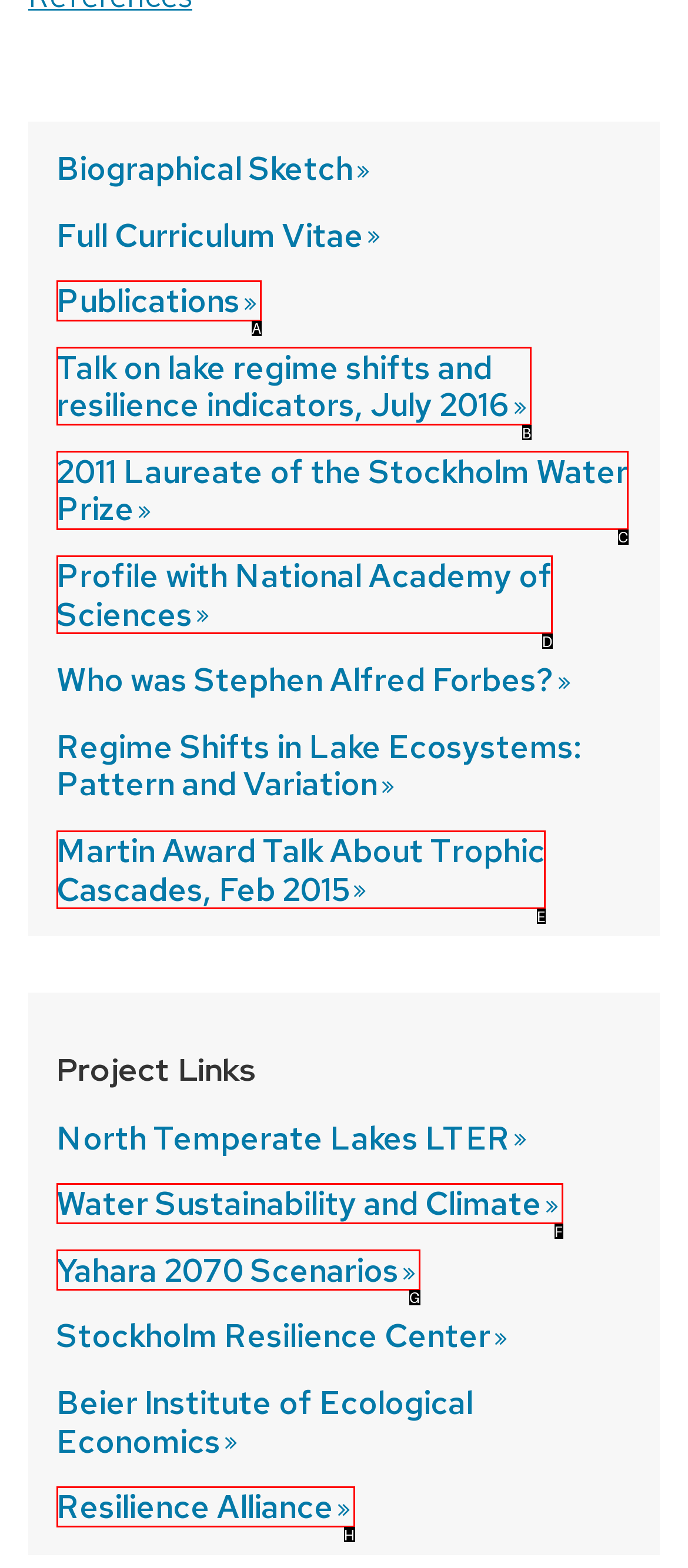Tell me which option best matches the description: Resilience Alliance More
Answer with the option's letter from the given choices directly.

H